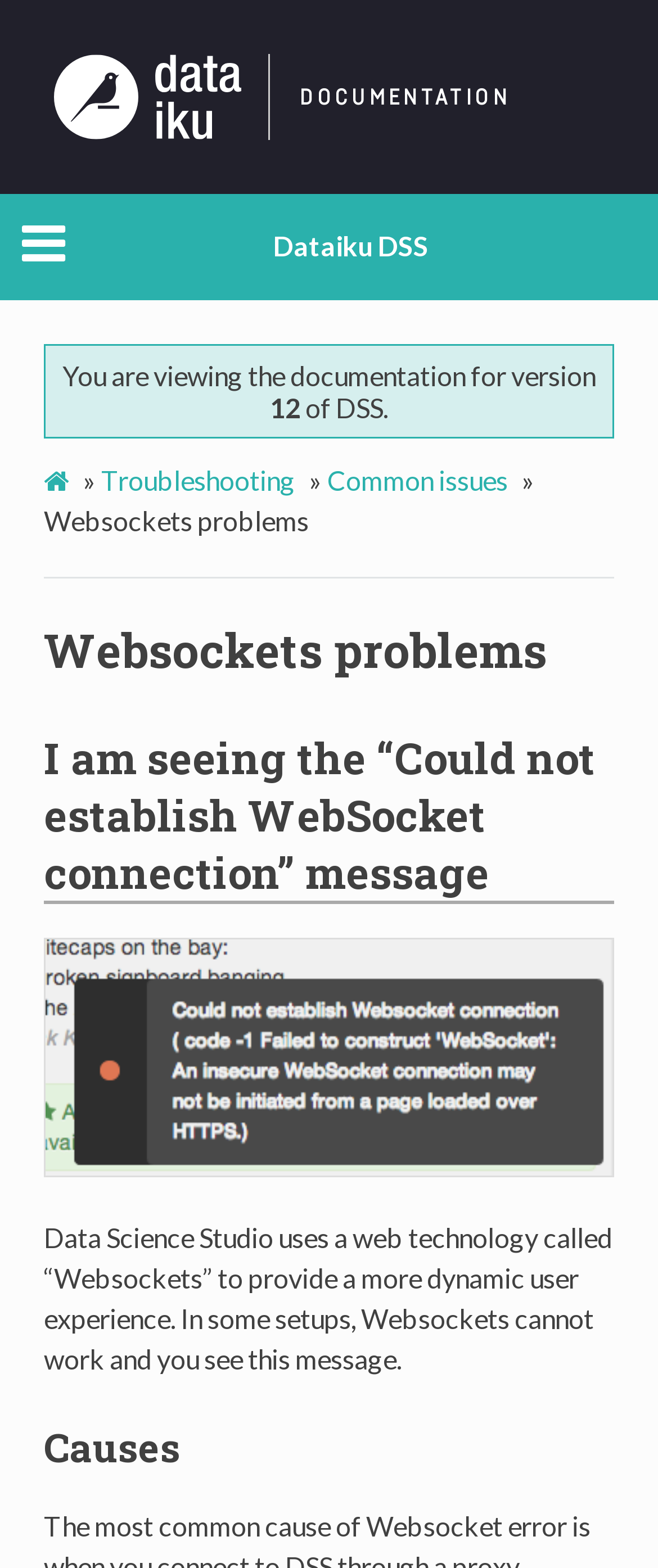What is the orientation of the separator element?
Using the screenshot, give a one-word or short phrase answer.

Horizontal